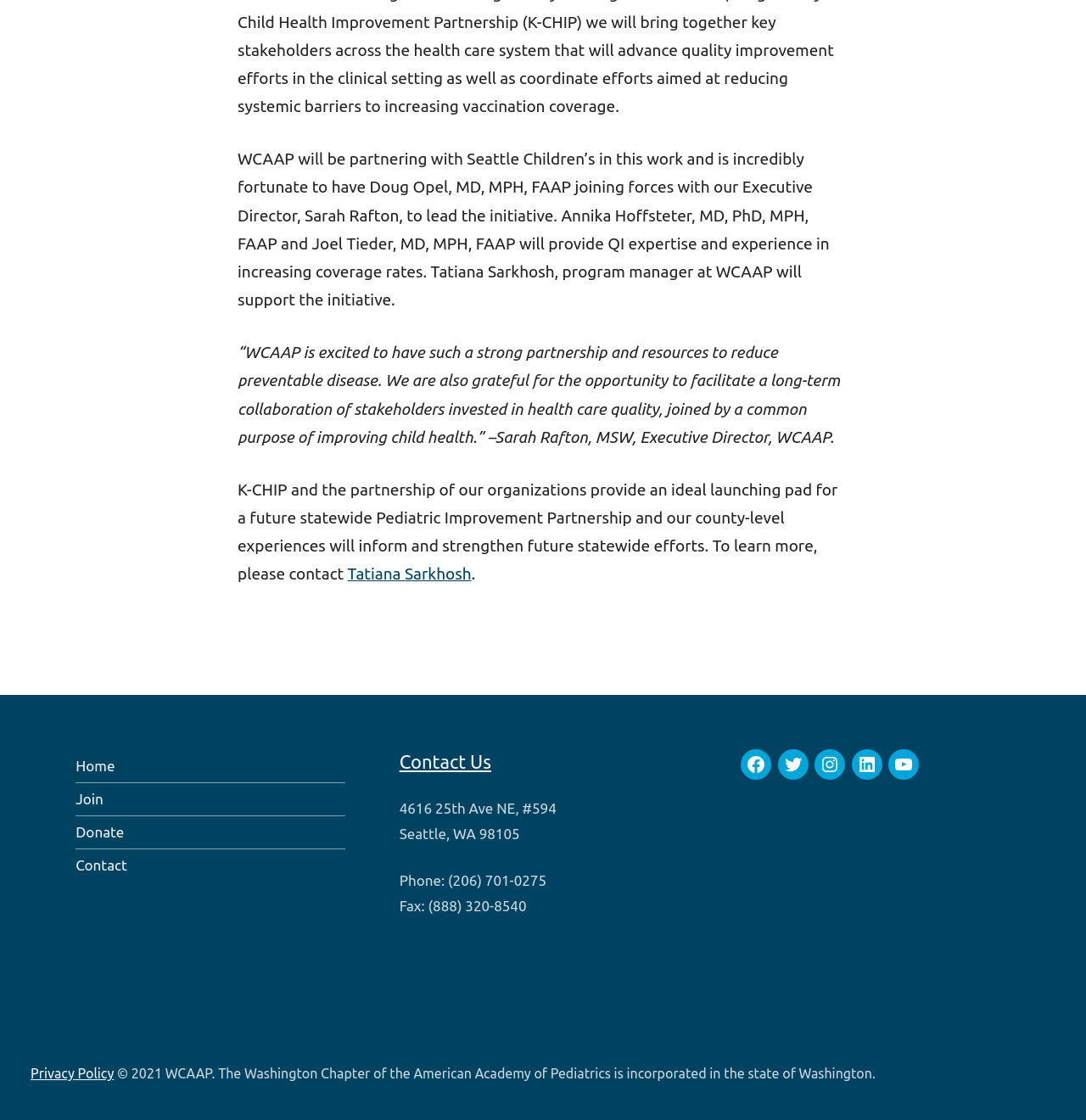Can you show the bounding box coordinates of the region to click on to complete the task described in the instruction: "Contact Tatiana Sarkhosh"?

[0.32, 0.504, 0.434, 0.521]